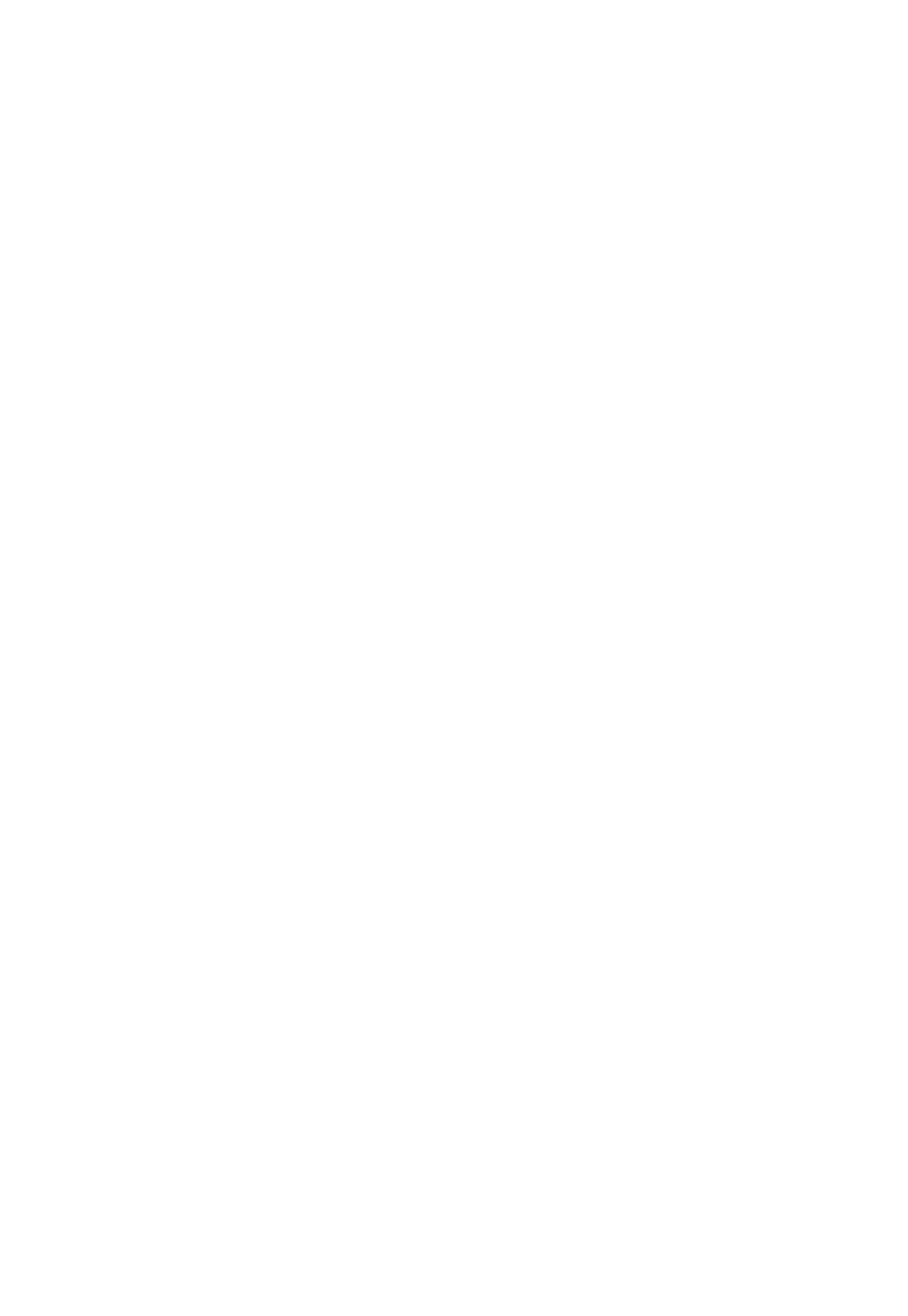Could you find the bounding box coordinates of the clickable area to complete this instruction: "Read the latest issue"?

[0.051, 0.625, 0.233, 0.651]